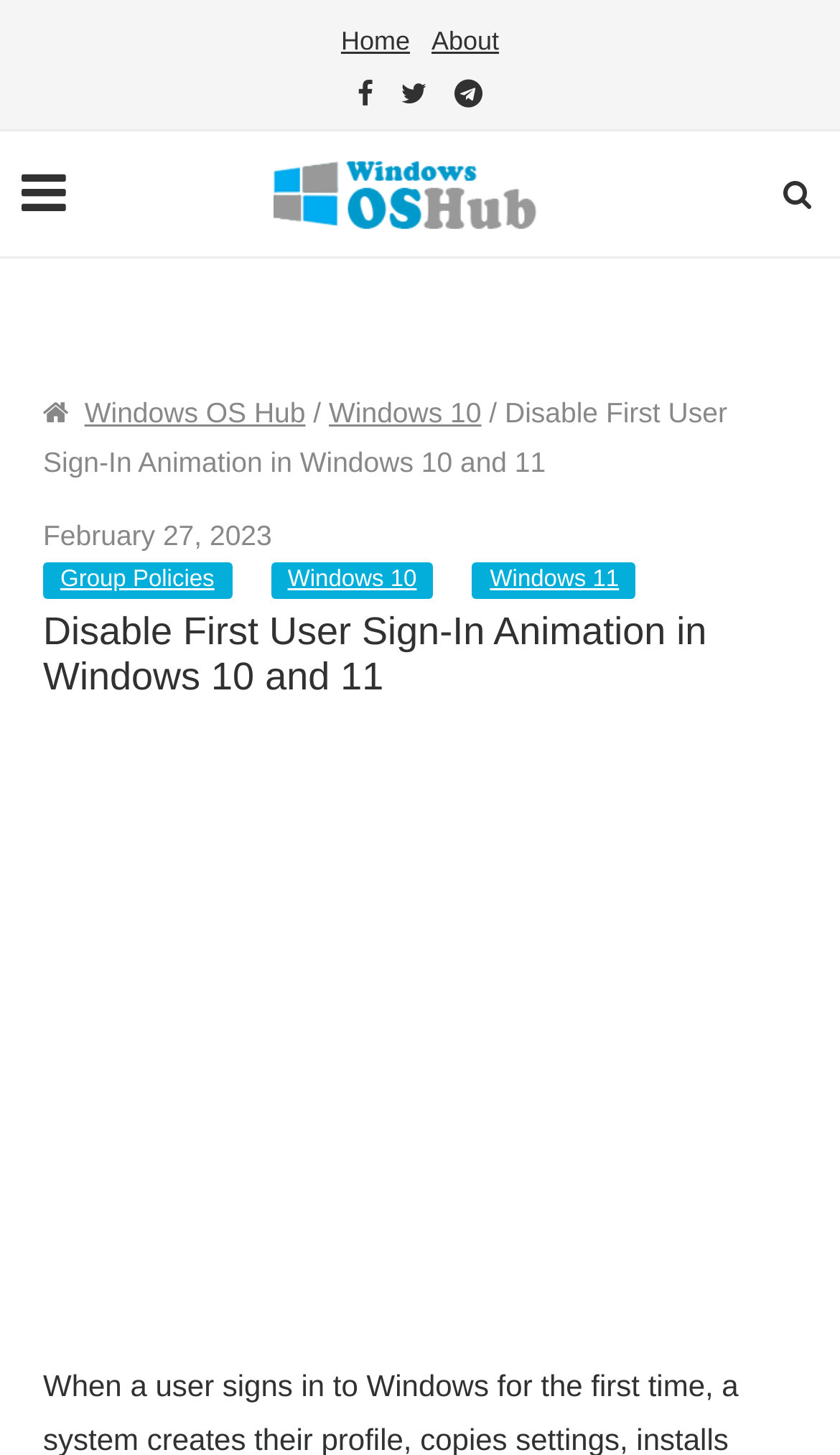What is the topic of the current article?
From the screenshot, supply a one-word or short-phrase answer.

Disable First User Sign-In Animation